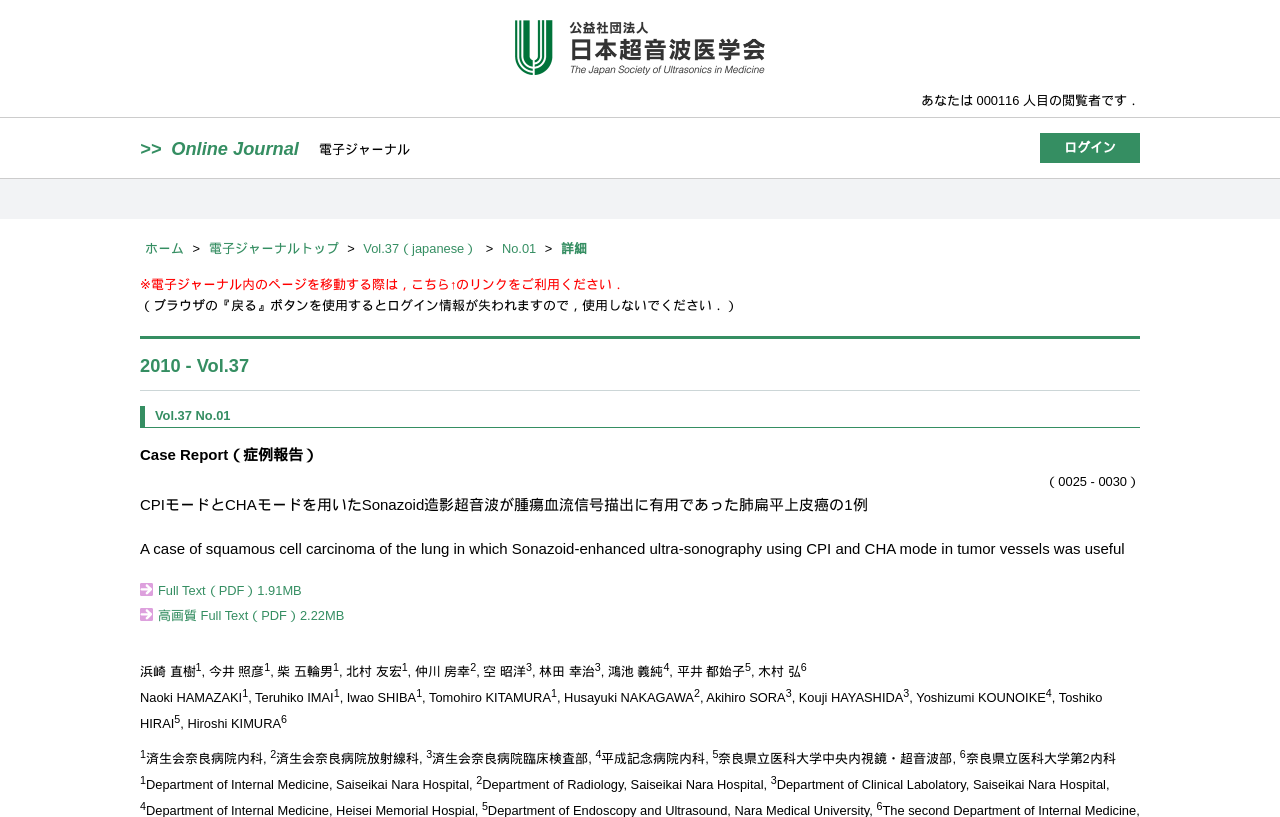Please give a succinct answer using a single word or phrase:
What is the current user's ID?

000116